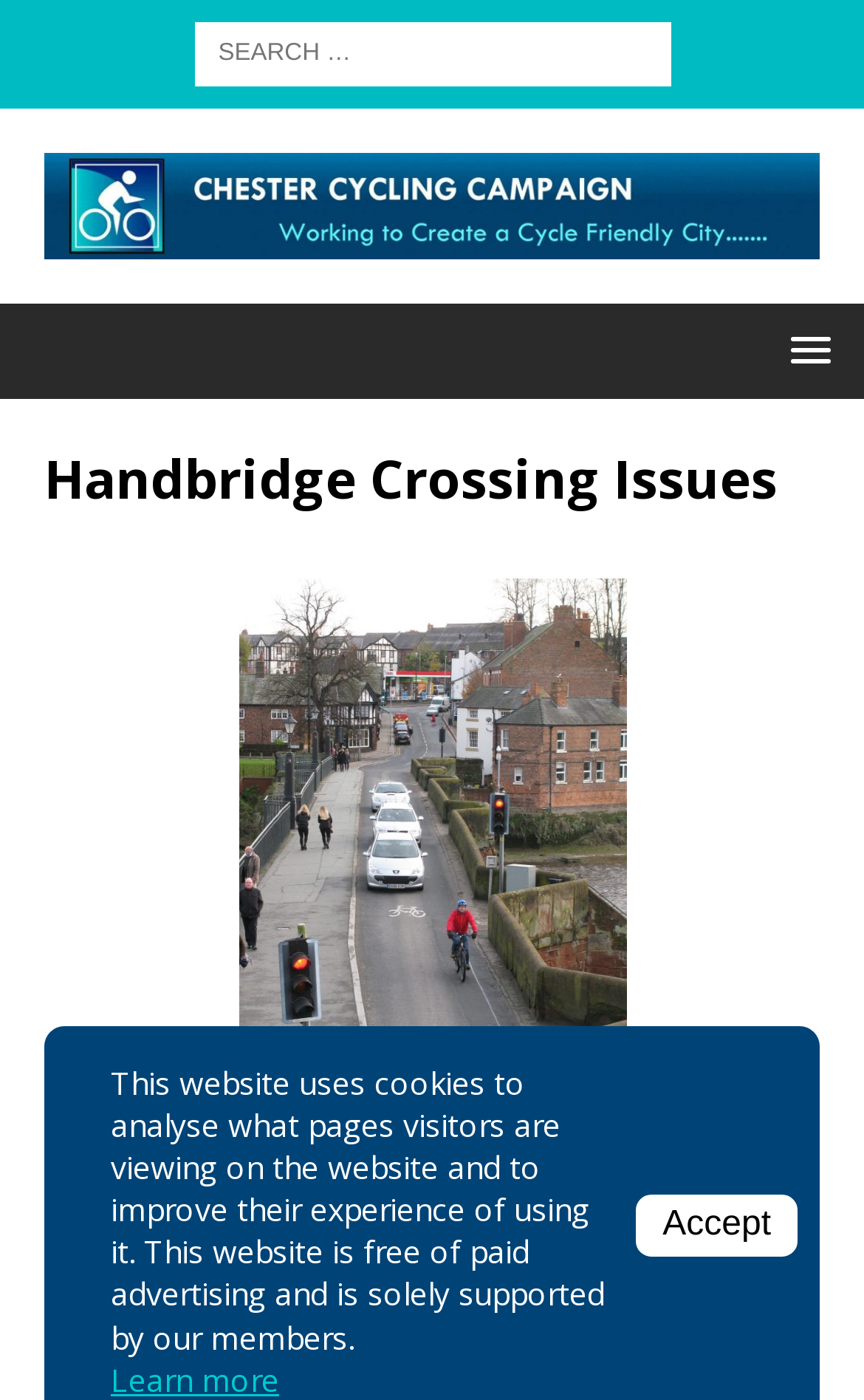Using the description: "MENU", identify the bounding box of the corresponding UI element in the screenshot.

[0.872, 0.225, 0.987, 0.274]